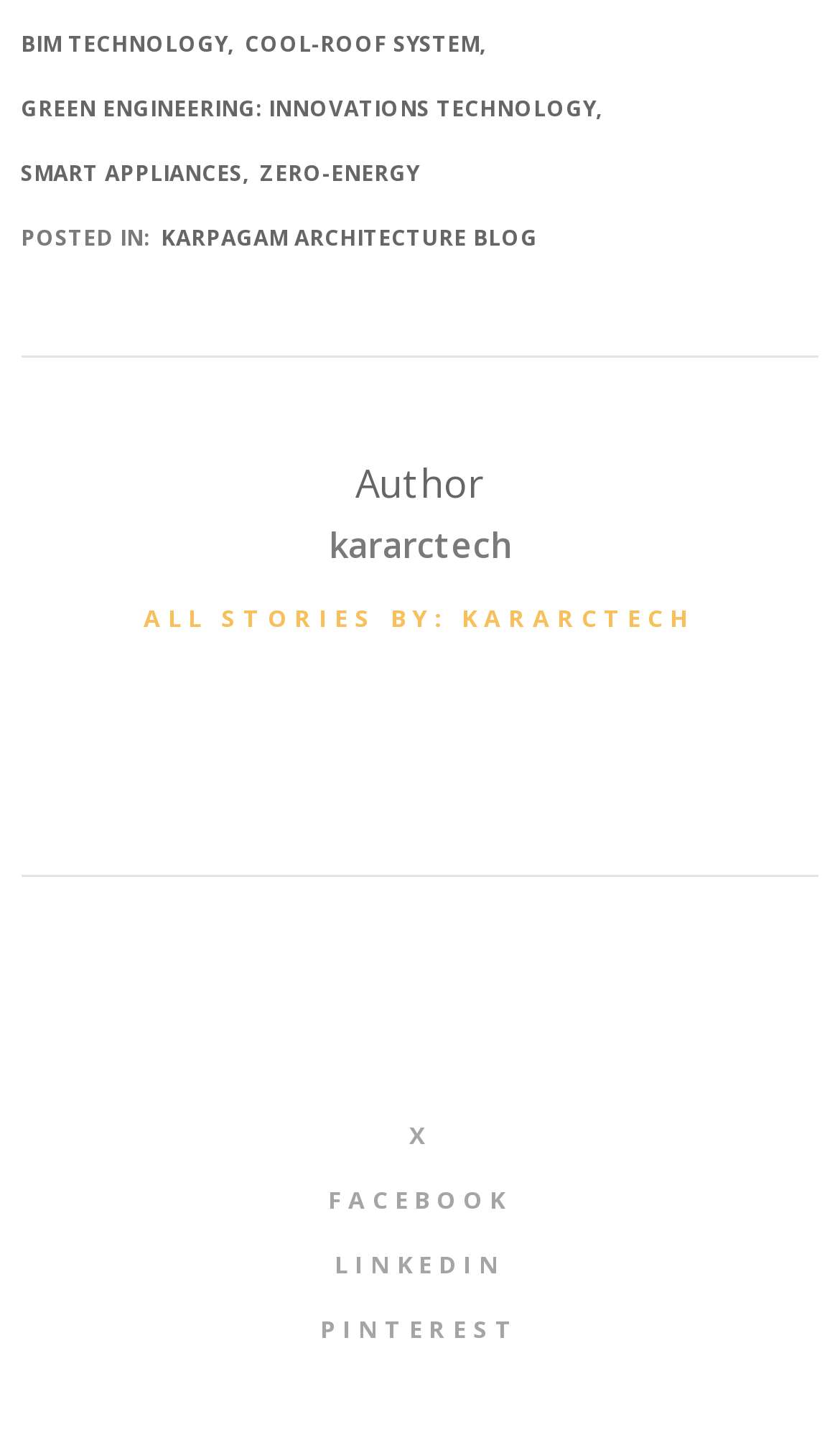What is the first link on the webpage?
Using the image, respond with a single word or phrase.

BIM TECHNOLOGY